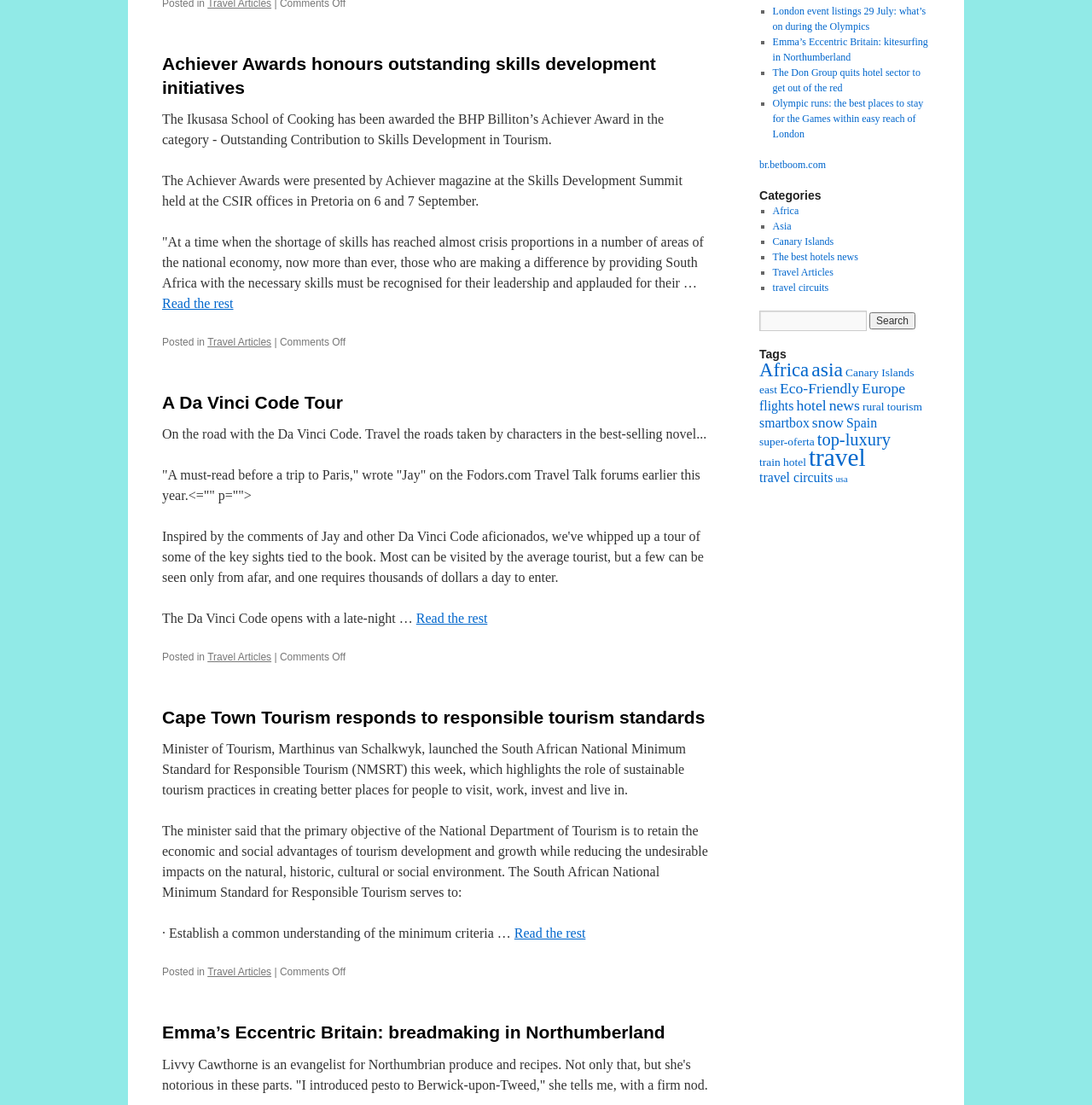Identify the bounding box of the UI element that matches this description: "flights".

[0.695, 0.361, 0.727, 0.374]